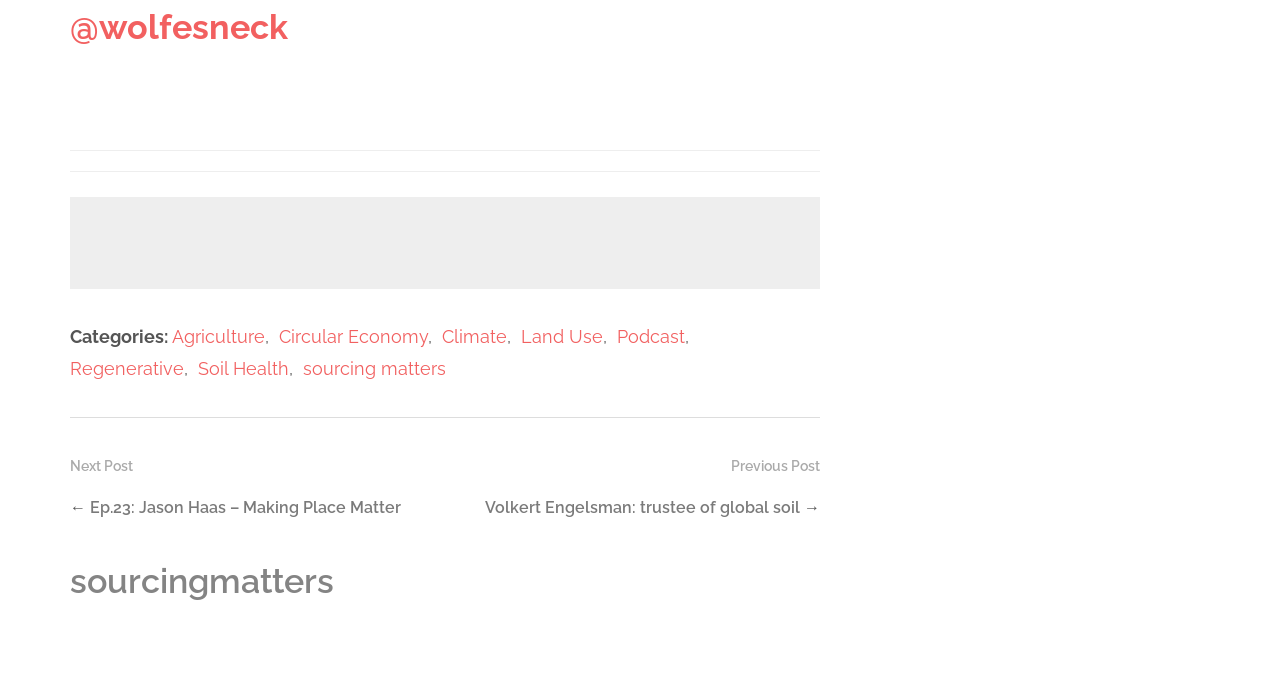Please find the bounding box coordinates of the clickable region needed to complete the following instruction: "visit the sourcingmatters website". The bounding box coordinates must consist of four float numbers between 0 and 1, i.e., [left, top, right, bottom].

[0.055, 0.827, 0.641, 0.889]